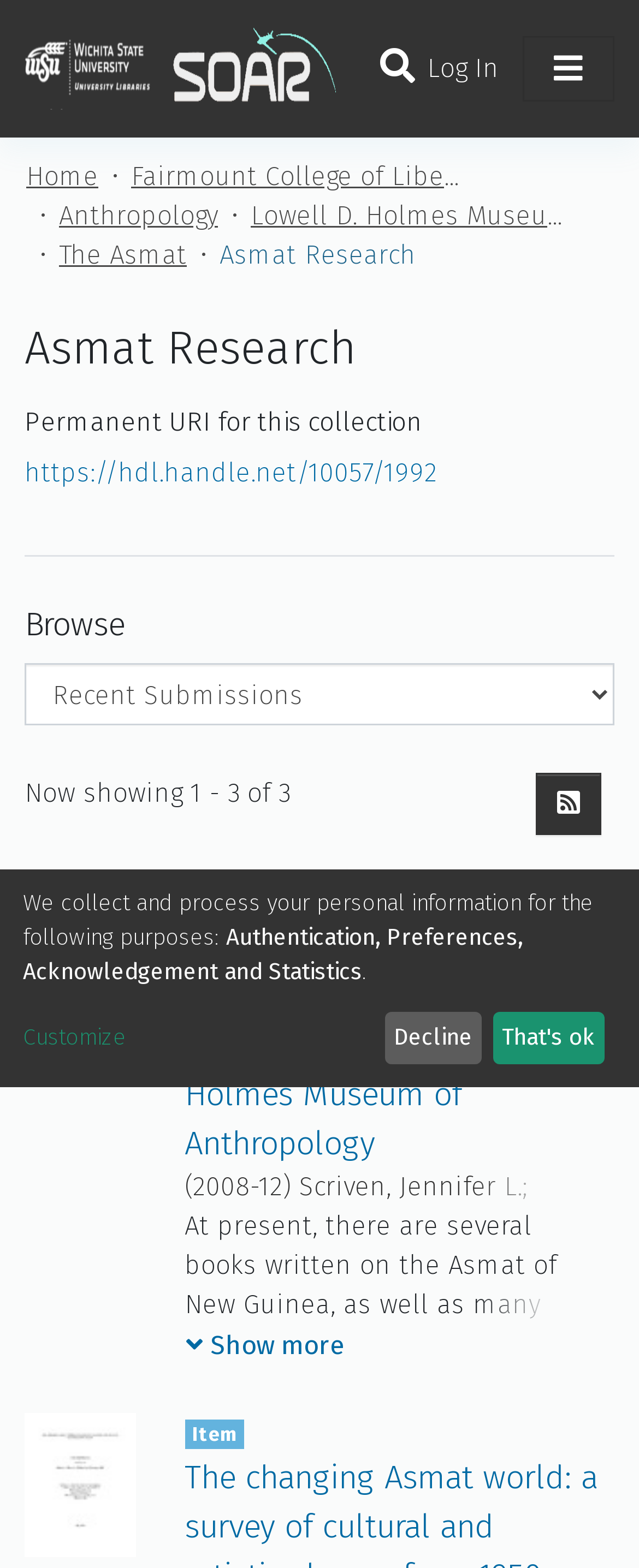How many items are shown on this page?
Analyze the image and deliver a detailed answer to the question.

I found the answer by looking at the text '1 - 3 of 3' which indicates that there are 3 items shown on this page.